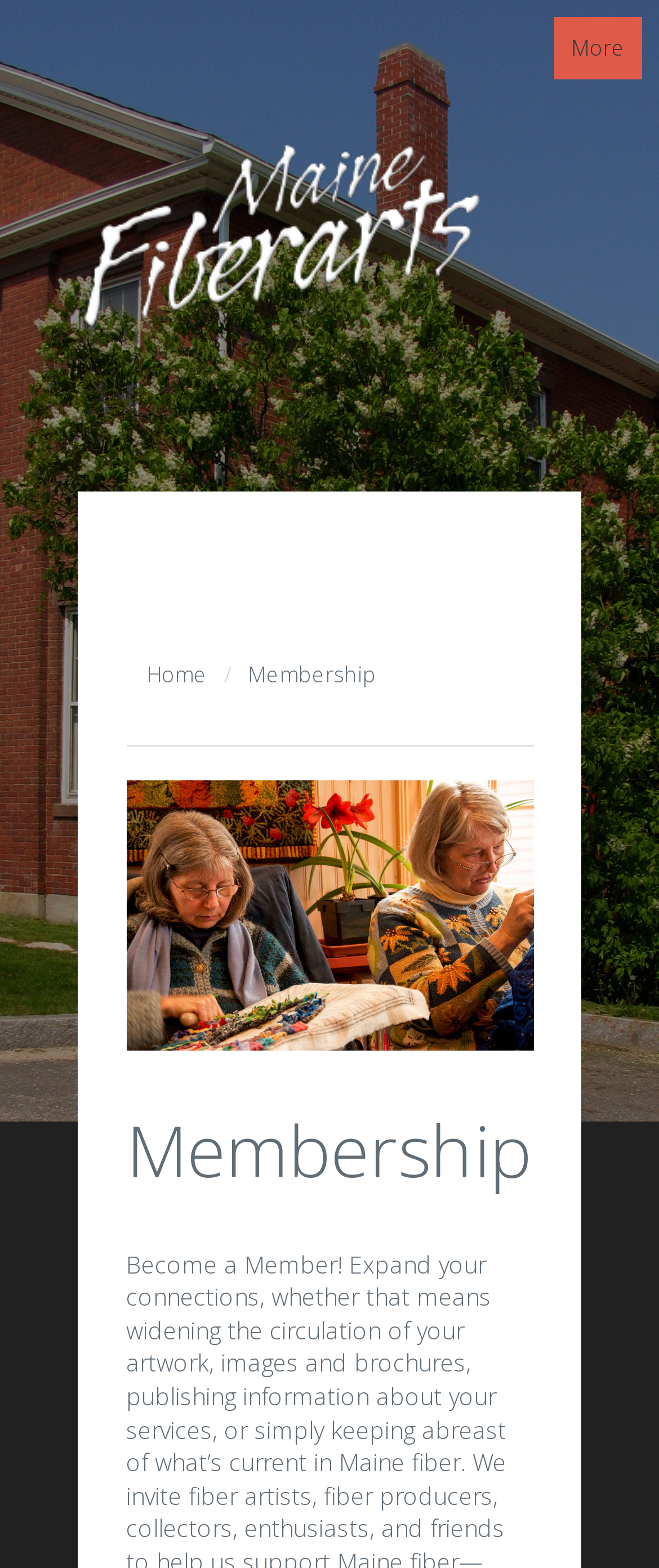Answer this question using a single word or a brief phrase:
How many links are there in the top navigation bar?

2